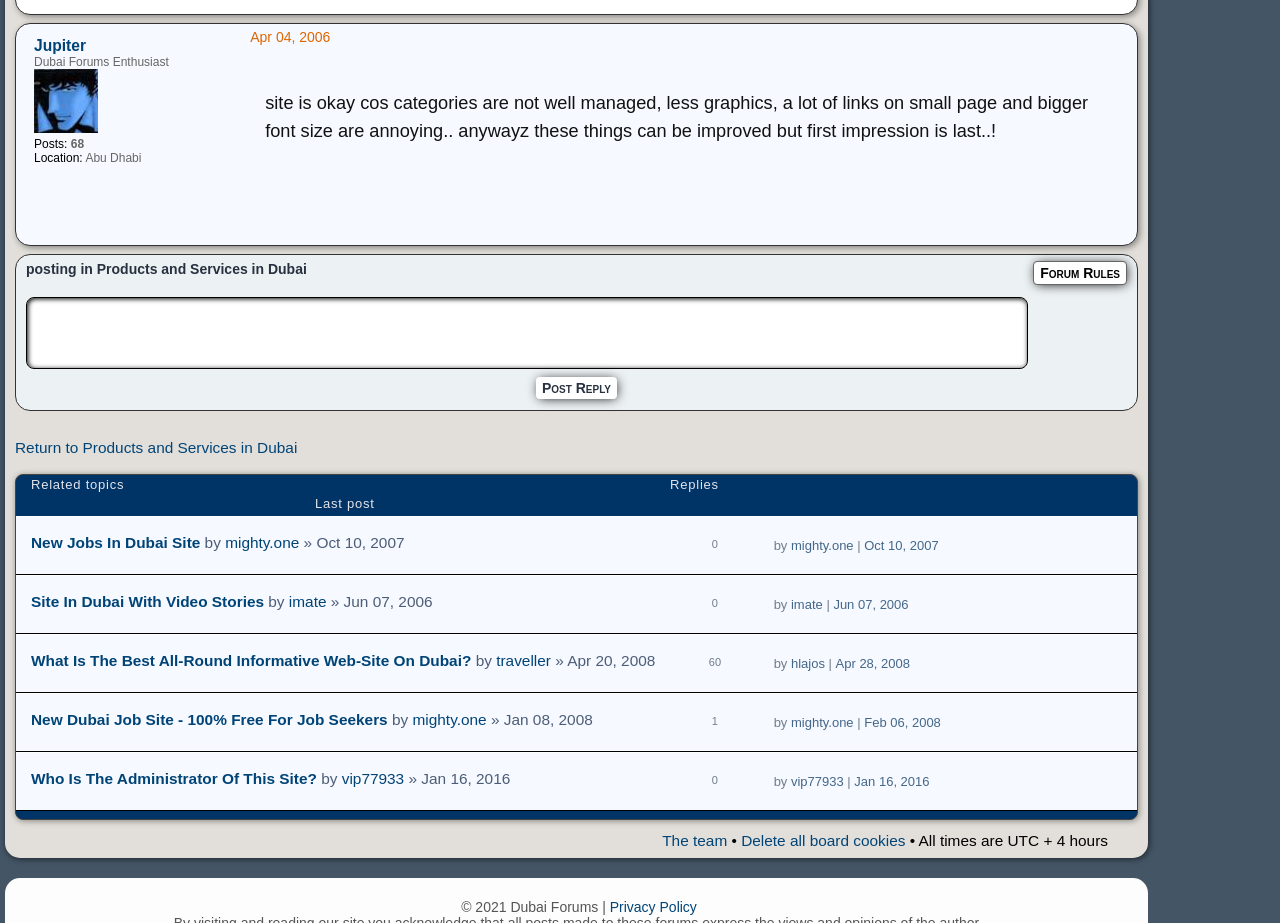Identify the bounding box coordinates of the section that should be clicked to achieve the task described: "View user profile".

[0.027, 0.04, 0.067, 0.059]